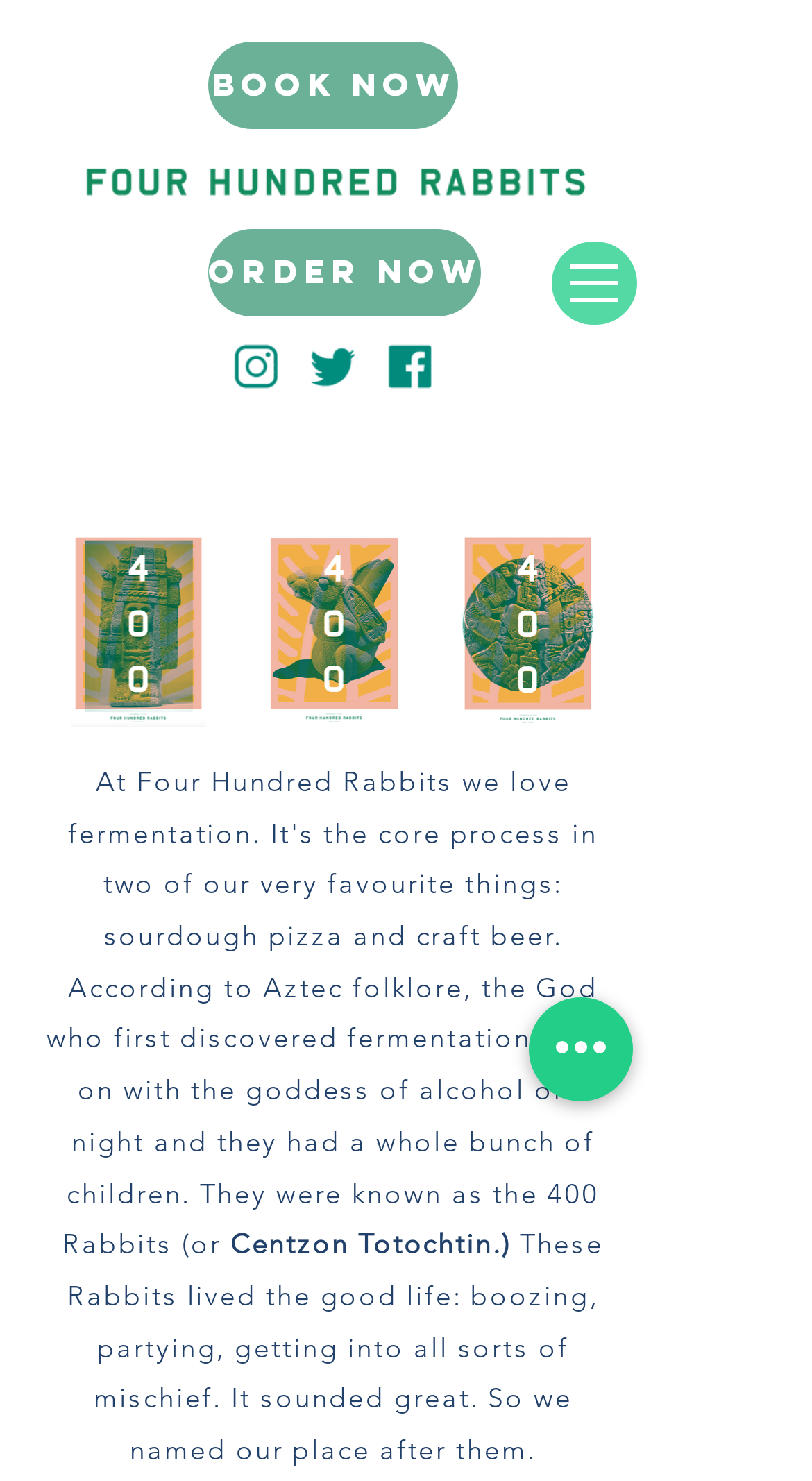Identify the bounding box coordinates for the region of the element that should be clicked to carry out the instruction: "Visit 'White Collar Crime FAQ'". The bounding box coordinates should be four float numbers between 0 and 1, i.e., [left, top, right, bottom].

None